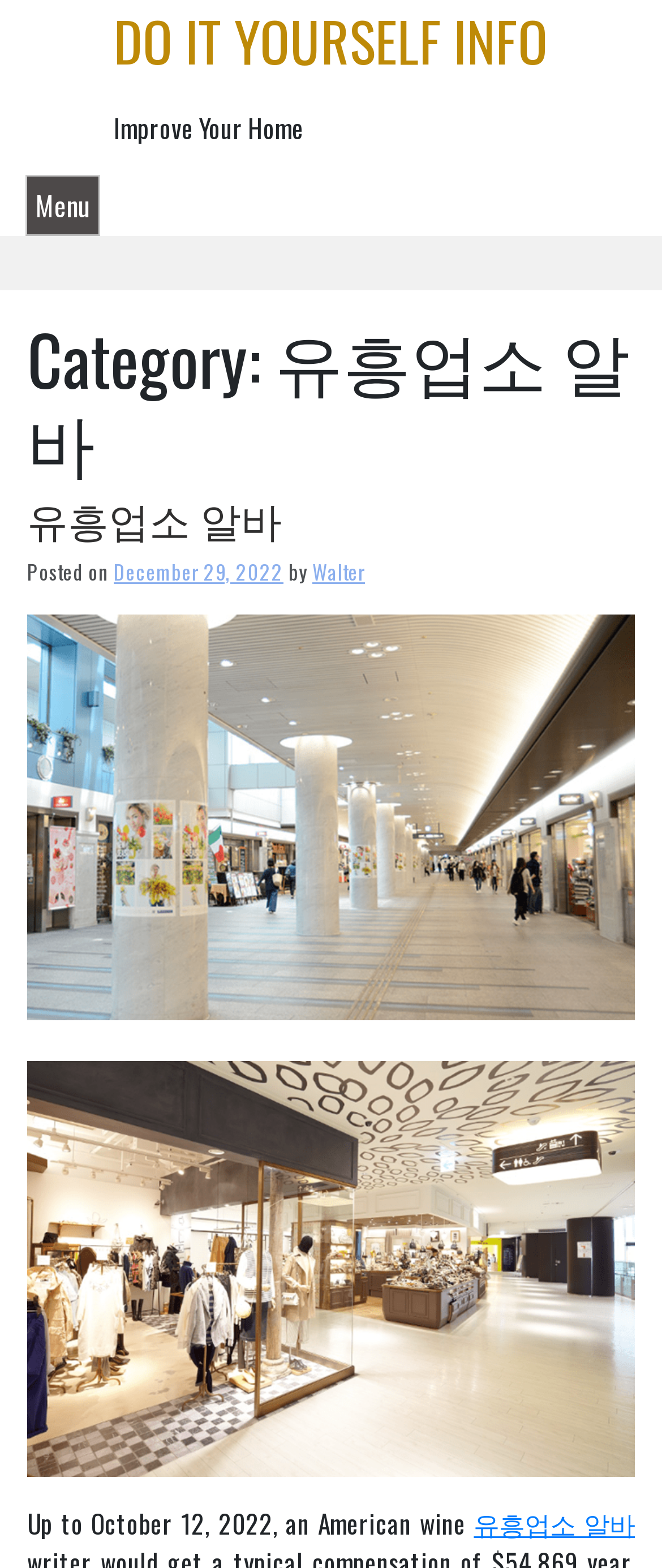Please give a succinct answer to the question in one word or phrase:
Who is the author of the current post?

Walter